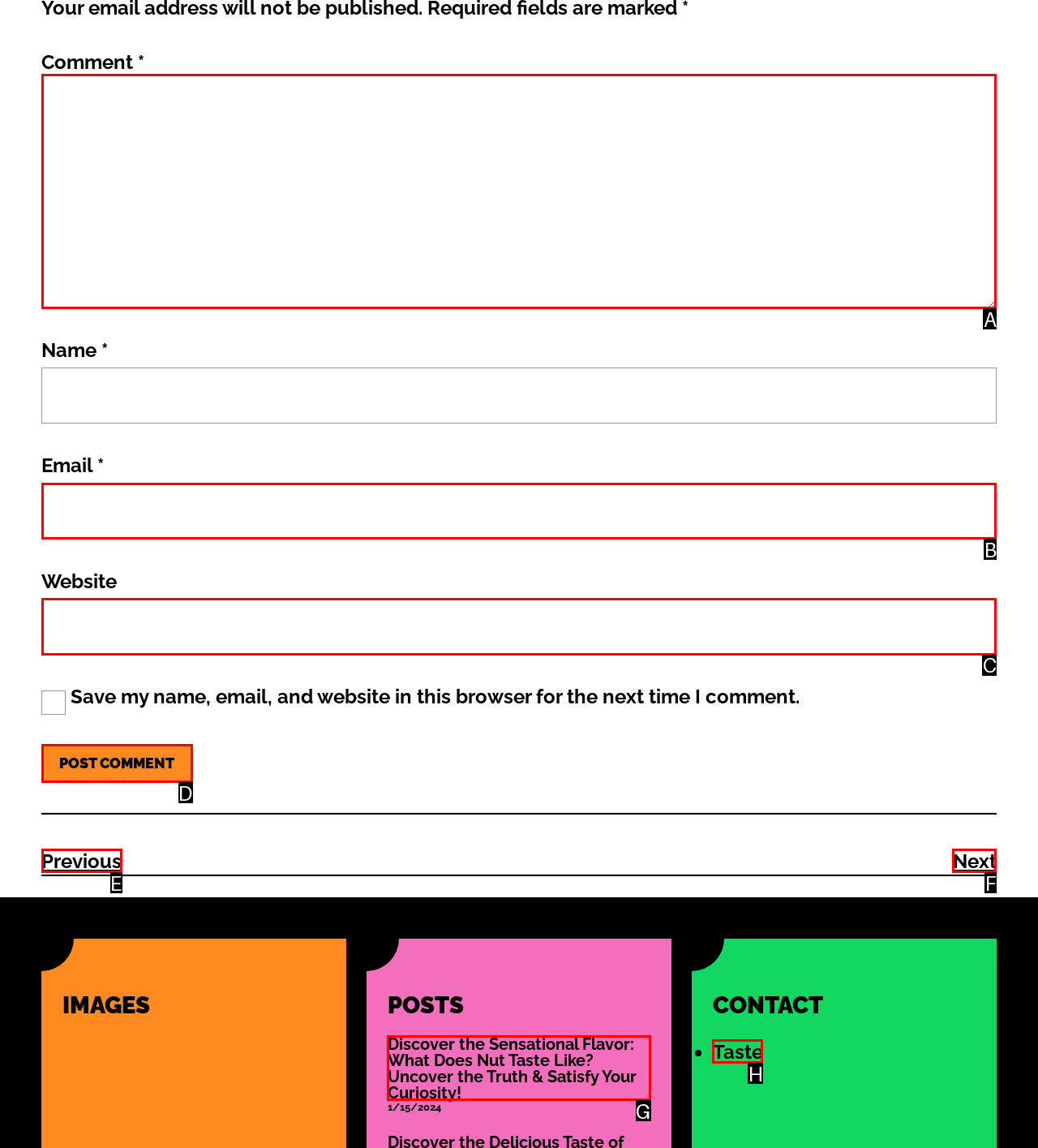Select the appropriate HTML element to click for the following task: Enter a comment
Answer with the letter of the selected option from the given choices directly.

A